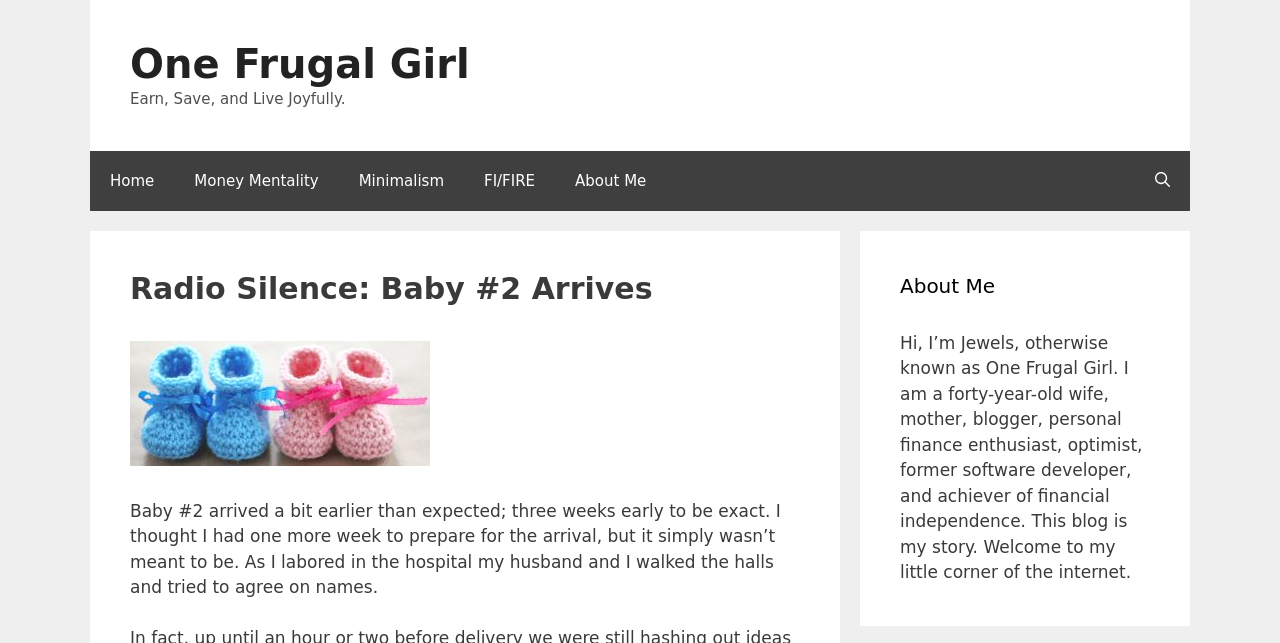Reply to the question with a single word or phrase:
How many links are in the navigation section?

5